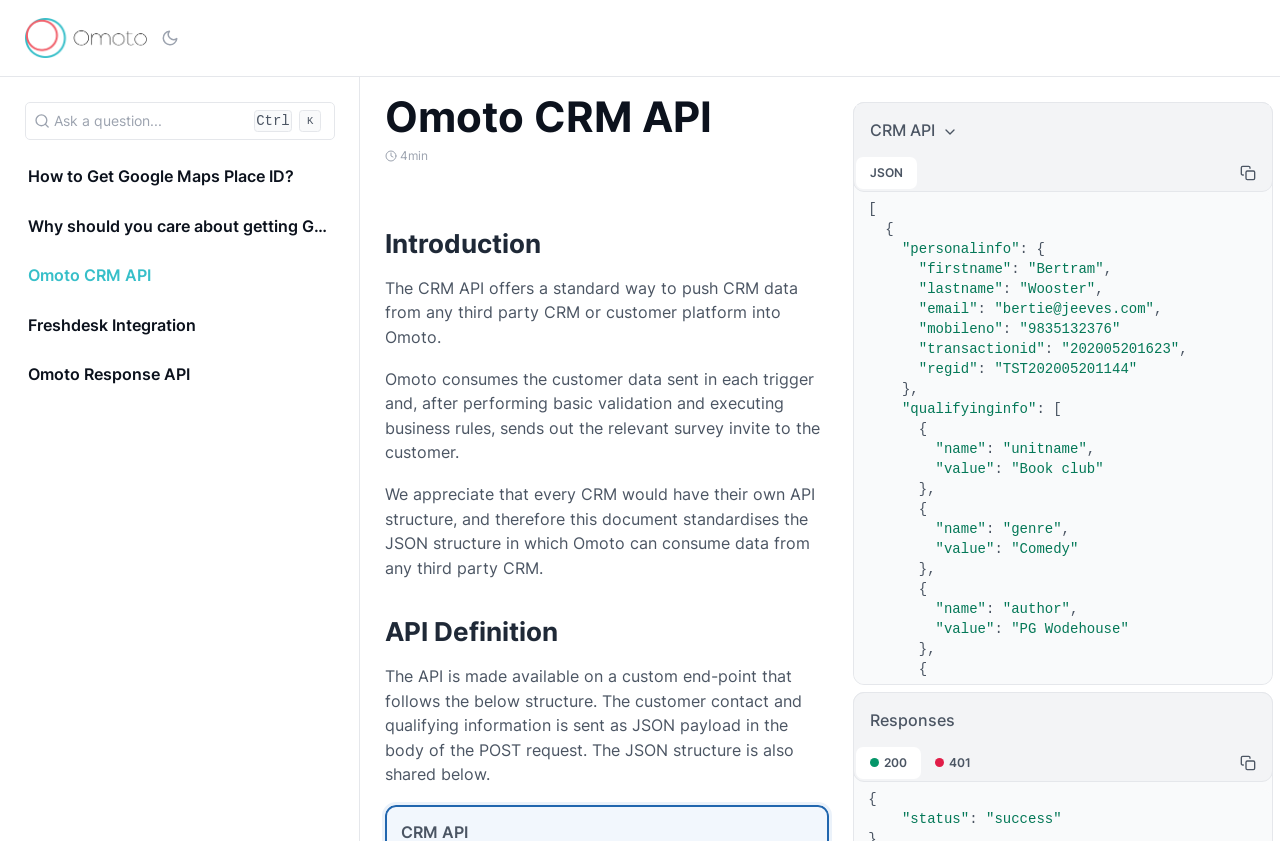Specify the bounding box coordinates of the area to click in order to execute this command: 'Check Freshdesk Integration'. The coordinates should consist of four float numbers ranging from 0 to 1, and should be formatted as [left, top, right, bottom].

[0.022, 0.373, 0.259, 0.402]